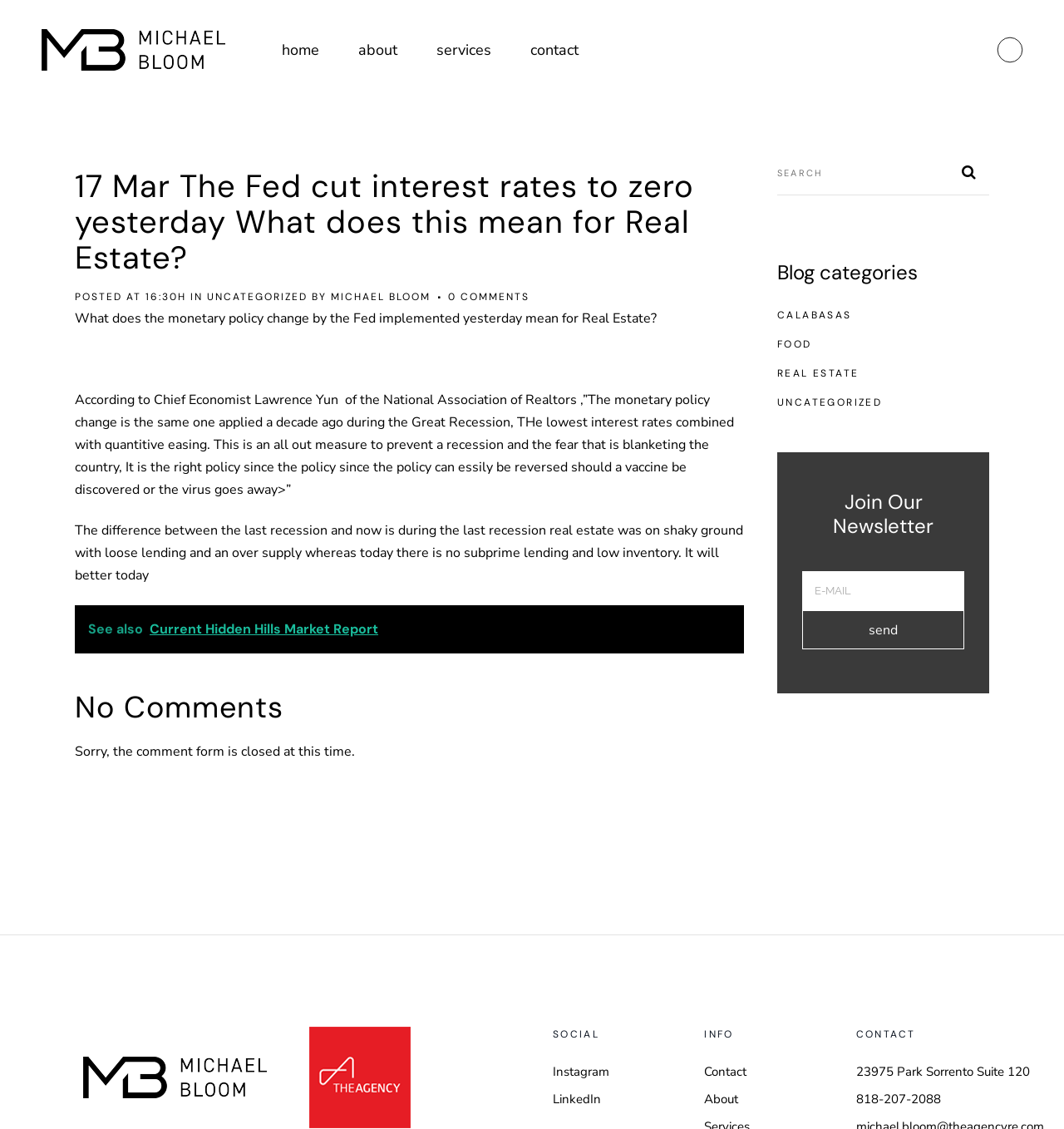Summarize the contents and layout of the webpage in detail.

This webpage appears to be a blog post from Michael Bloom Real Estate, discussing the impact of the Federal Reserve's monetary policy change on the real estate market. 

At the top of the page, there are five identical logo images aligned horizontally, followed by a navigation menu with links to "home", "about", "services", and "contact". 

Below the navigation menu, the main article section begins with a heading that displays the title of the post, "The Fed cut interest rates to zero yesterday What does this mean for Real Estate?", along with the date and time it was posted. 

The article itself is divided into several paragraphs, citing a quote from Chief Economist Lawrence Yun of the National Association of Realtors, who explains the significance of the monetary policy change and its potential effects on the real estate market. 

To the right of the article section, there is a complementary section that contains a search bar, a list of blog categories, and a contact form. The blog categories include links to "CALABASAS", "FOOD", "REAL ESTATE", and "UNCATEGORIZED". 

At the bottom of the page, there are three columns of links and information. The left column is labeled "SOCIAL" and contains links to Instagram and LinkedIn. The middle column is labeled "INFO" and contains links to "Contact" and "About". The right column is labeled "CONTACT" and displays the address and phone number of Michael Bloom Real Estate.